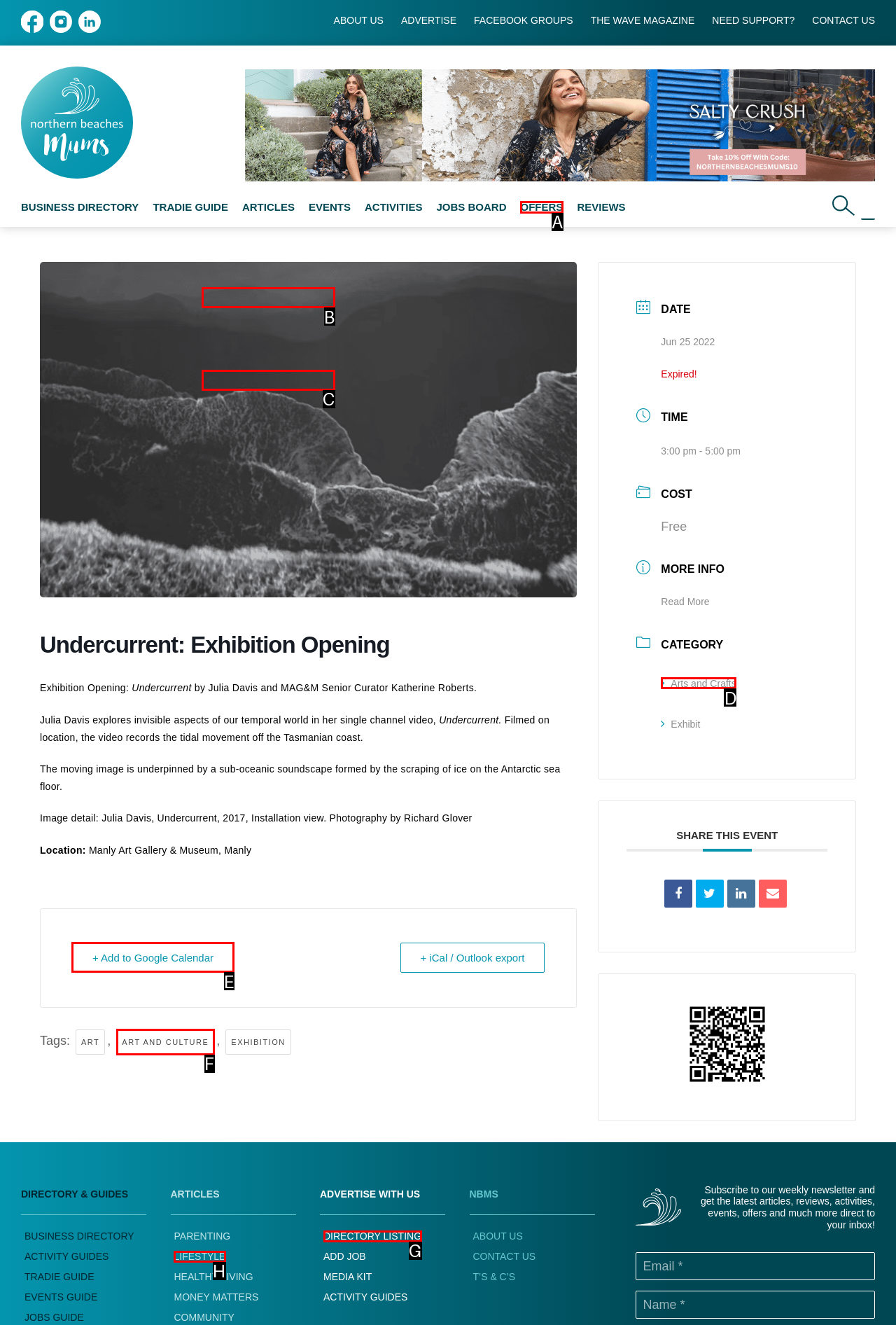Find the appropriate UI element to complete the task: Click on the 'Artists' link. Indicate your choice by providing the letter of the element.

None